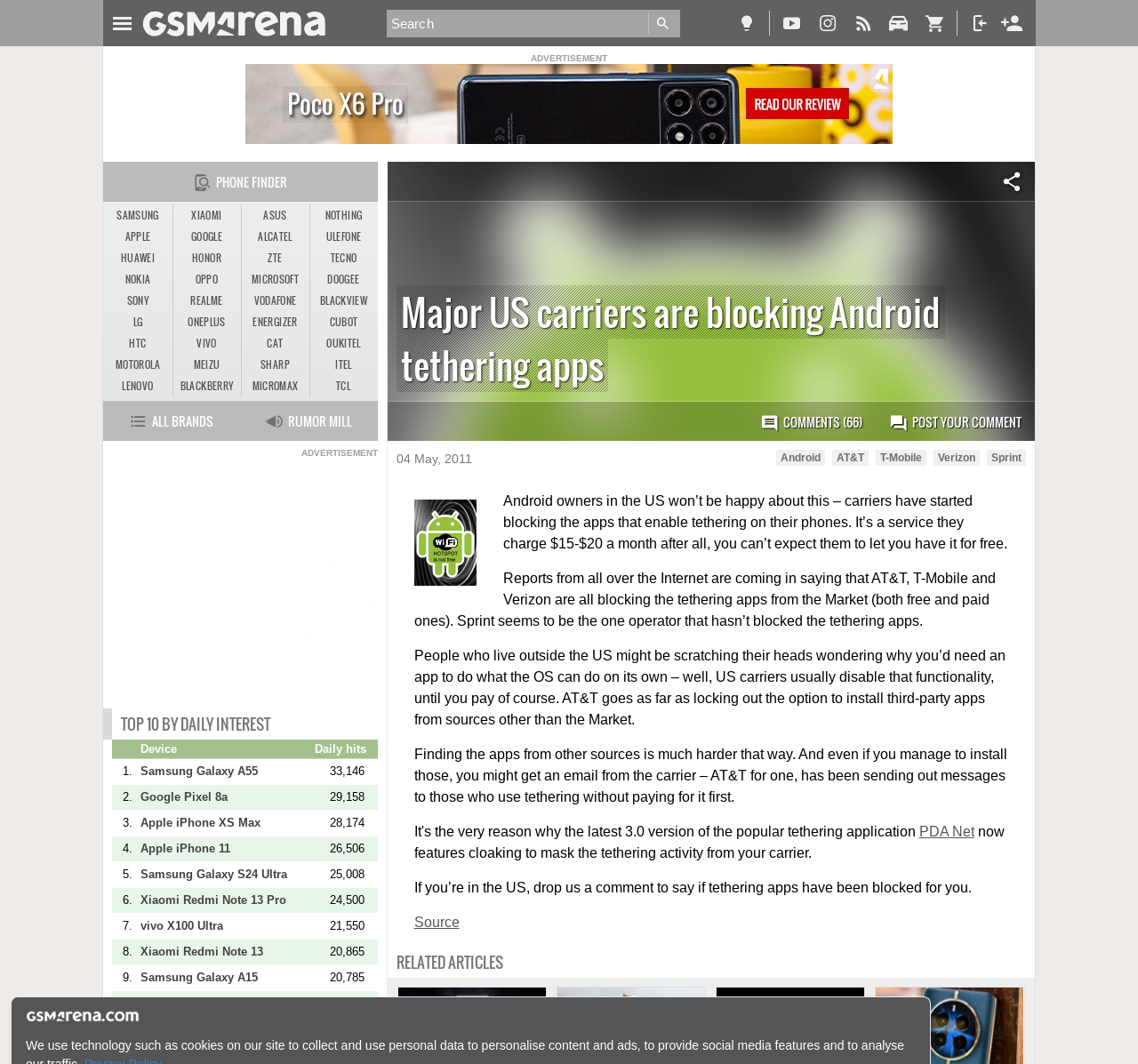Indicate the bounding box coordinates of the element that must be clicked to execute the instruction: "go to the home page". The coordinates should be given as four float numbers between 0 and 1, i.e., [left, top, right, bottom].

None